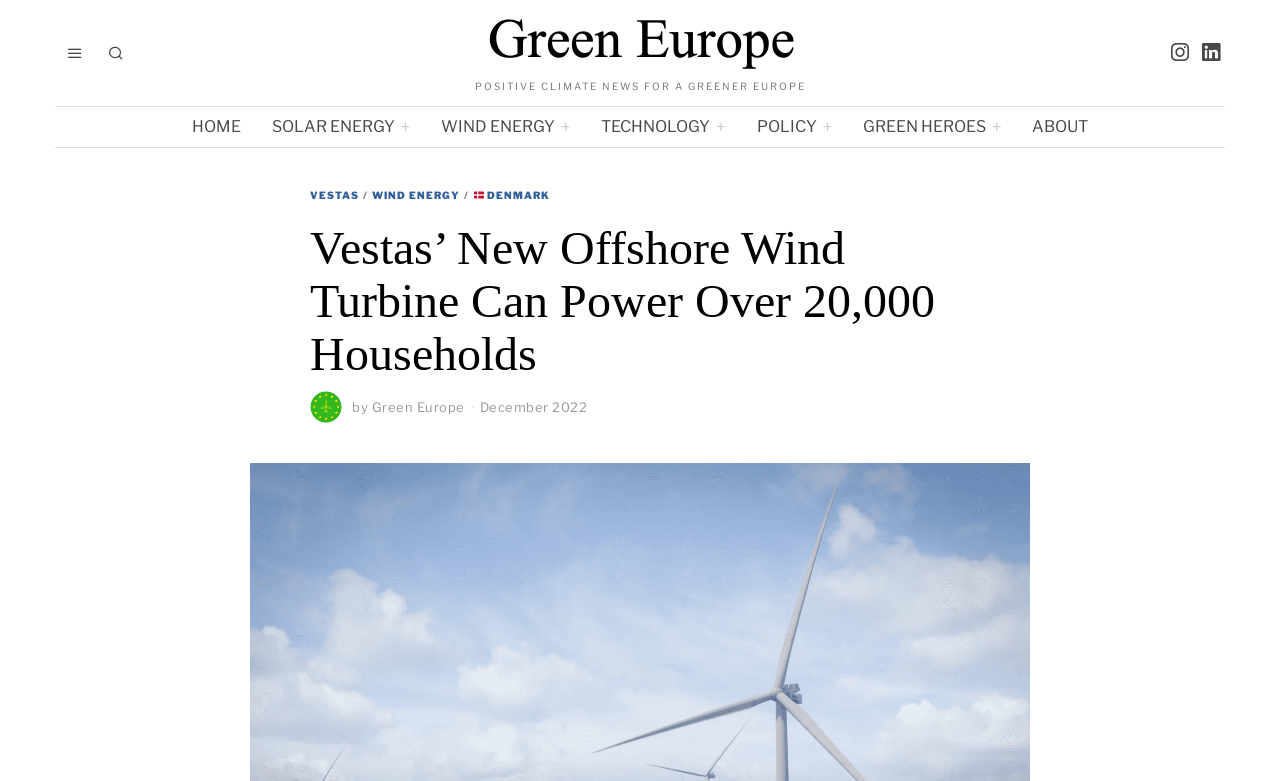Ascertain the bounding box coordinates for the UI element detailed here: "parent_node: by Green Europe". The coordinates should be provided as [left, top, right, bottom] with each value being a float between 0 and 1.

[0.242, 0.501, 0.267, 0.542]